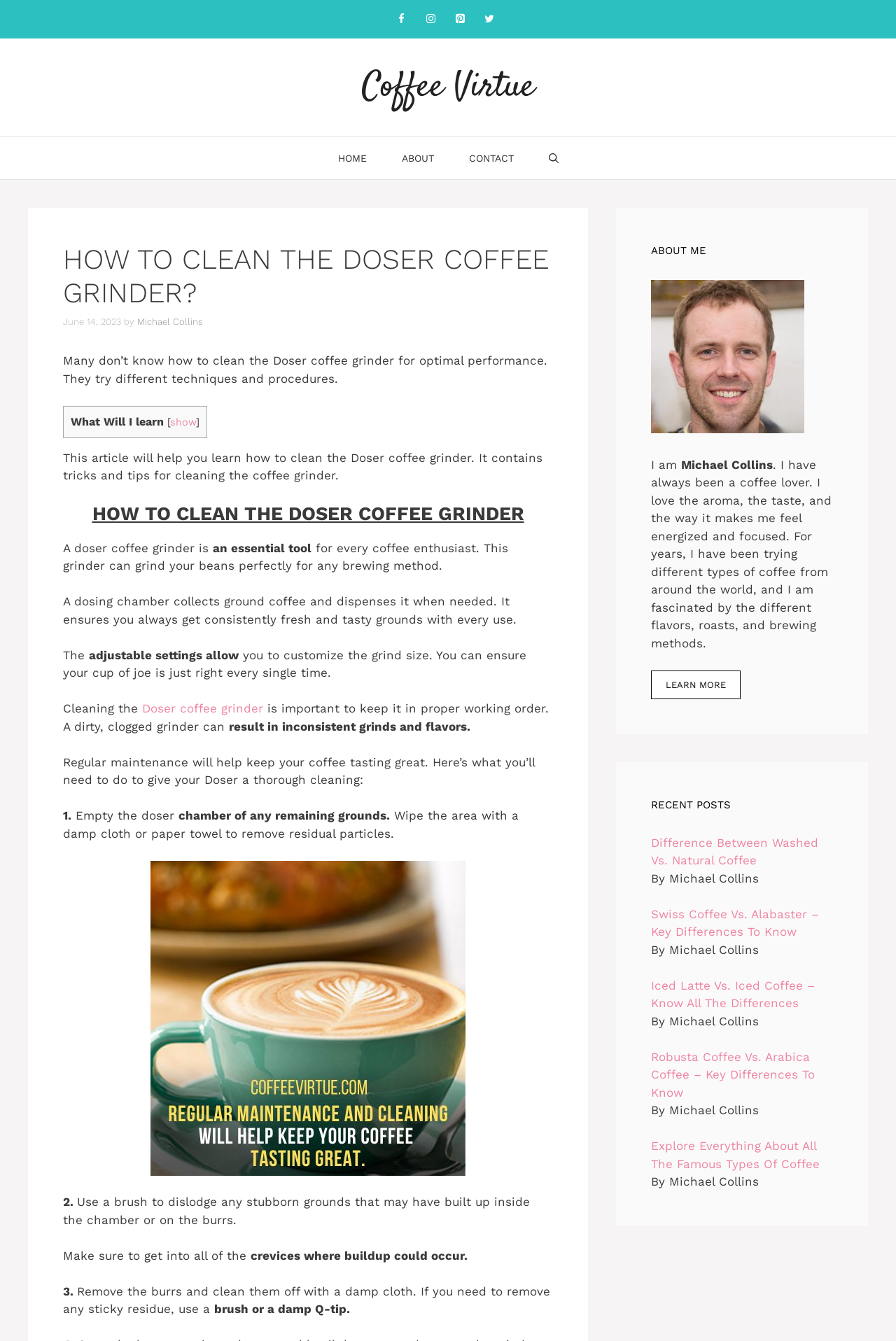What is the purpose of cleaning the Doser coffee grinder?
Examine the image and give a concise answer in one word or a short phrase.

To keep it in proper working order